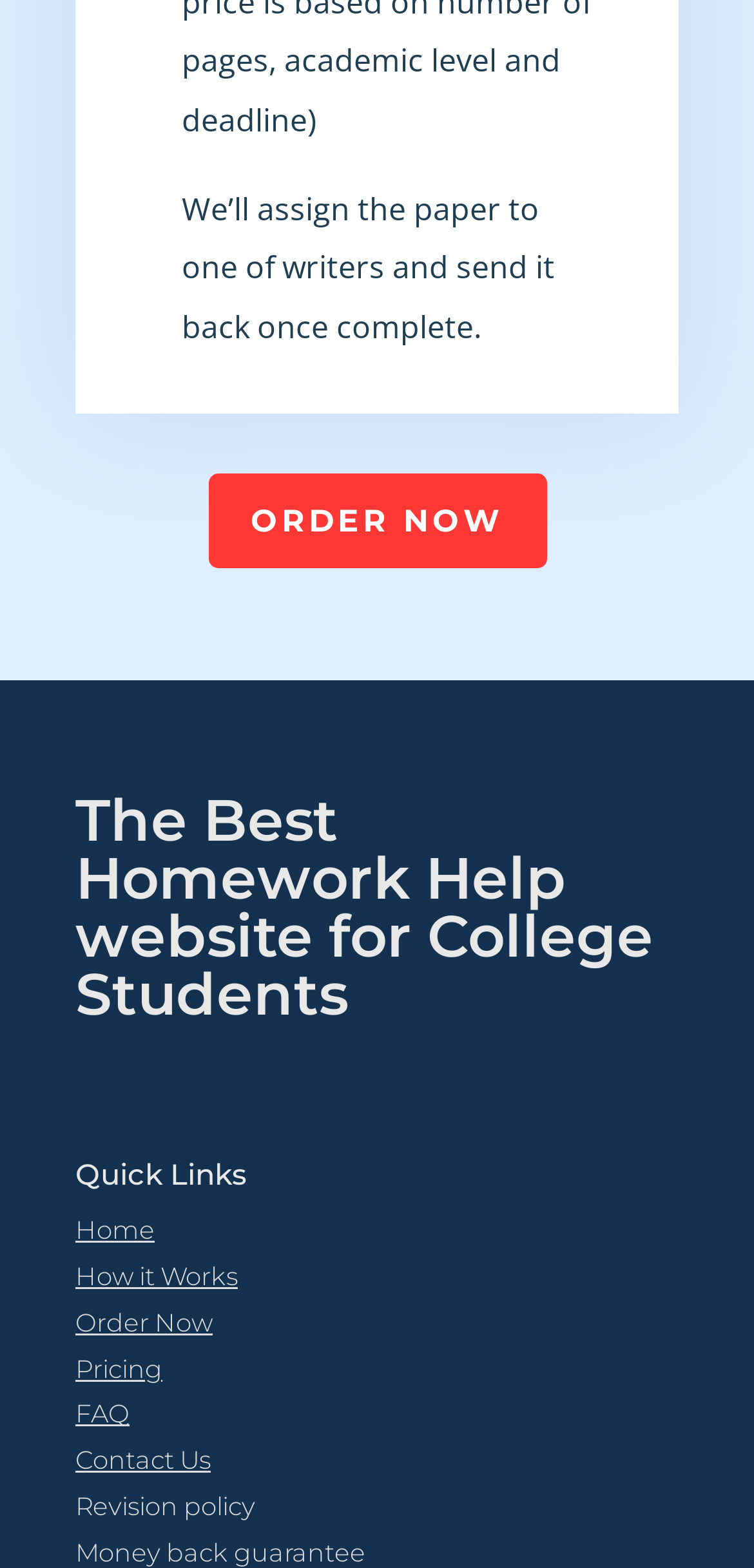Refer to the image and provide a thorough answer to this question:
What is the purpose of this website?

Based on the static text 'We’ll assign the paper to one of writers and send it back once complete.' and the links 'Order Now' and 'Pricing', it can be inferred that this website provides homework help services to college students.